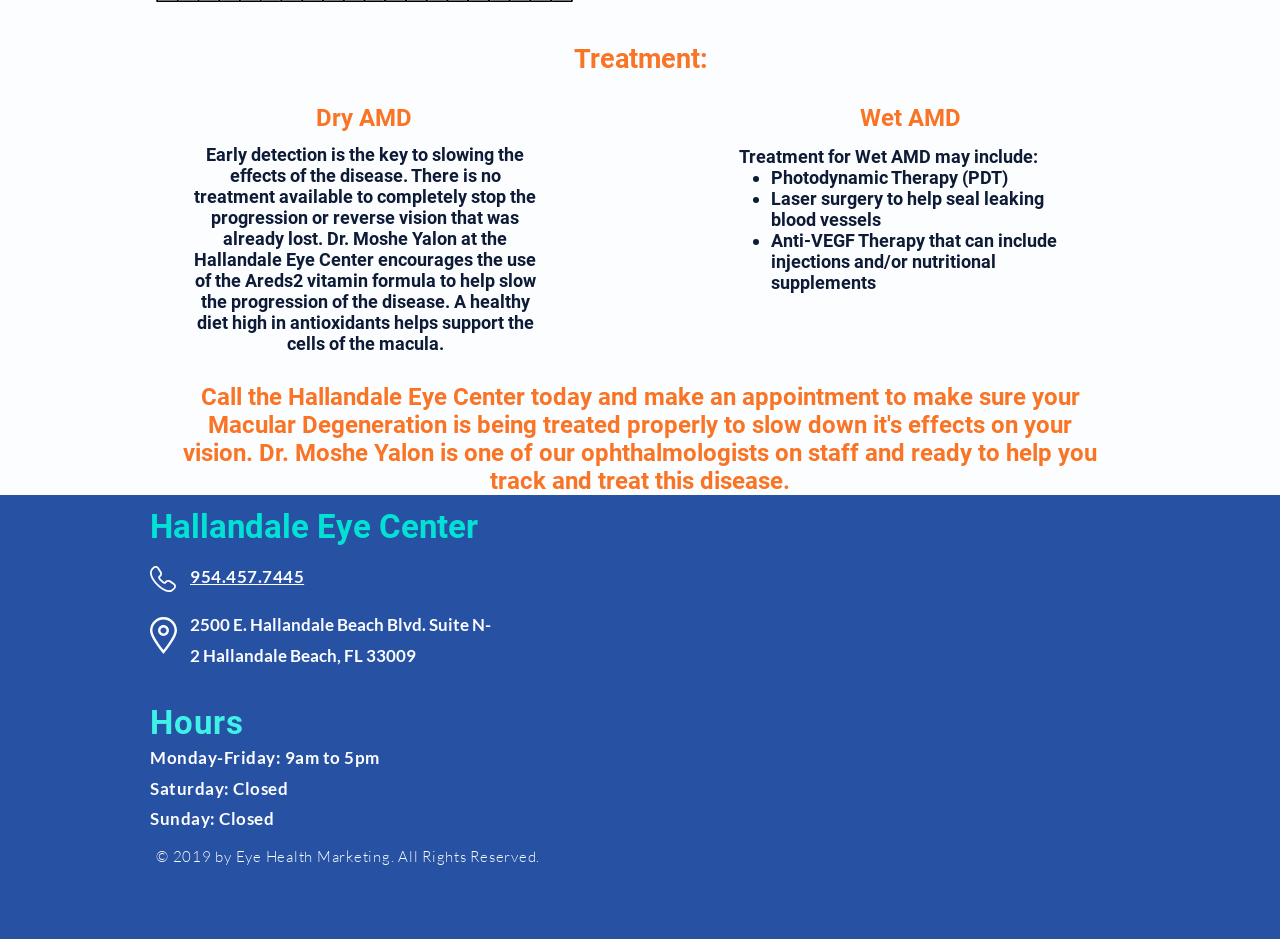For the given element description 954.457., determine the bounding box coordinates of the UI element. The coordinates should follow the format (top-left x, top-left y, bottom-right x, bottom-right y) and be within the range of 0 to 1.

[0.148, 0.603, 0.205, 0.625]